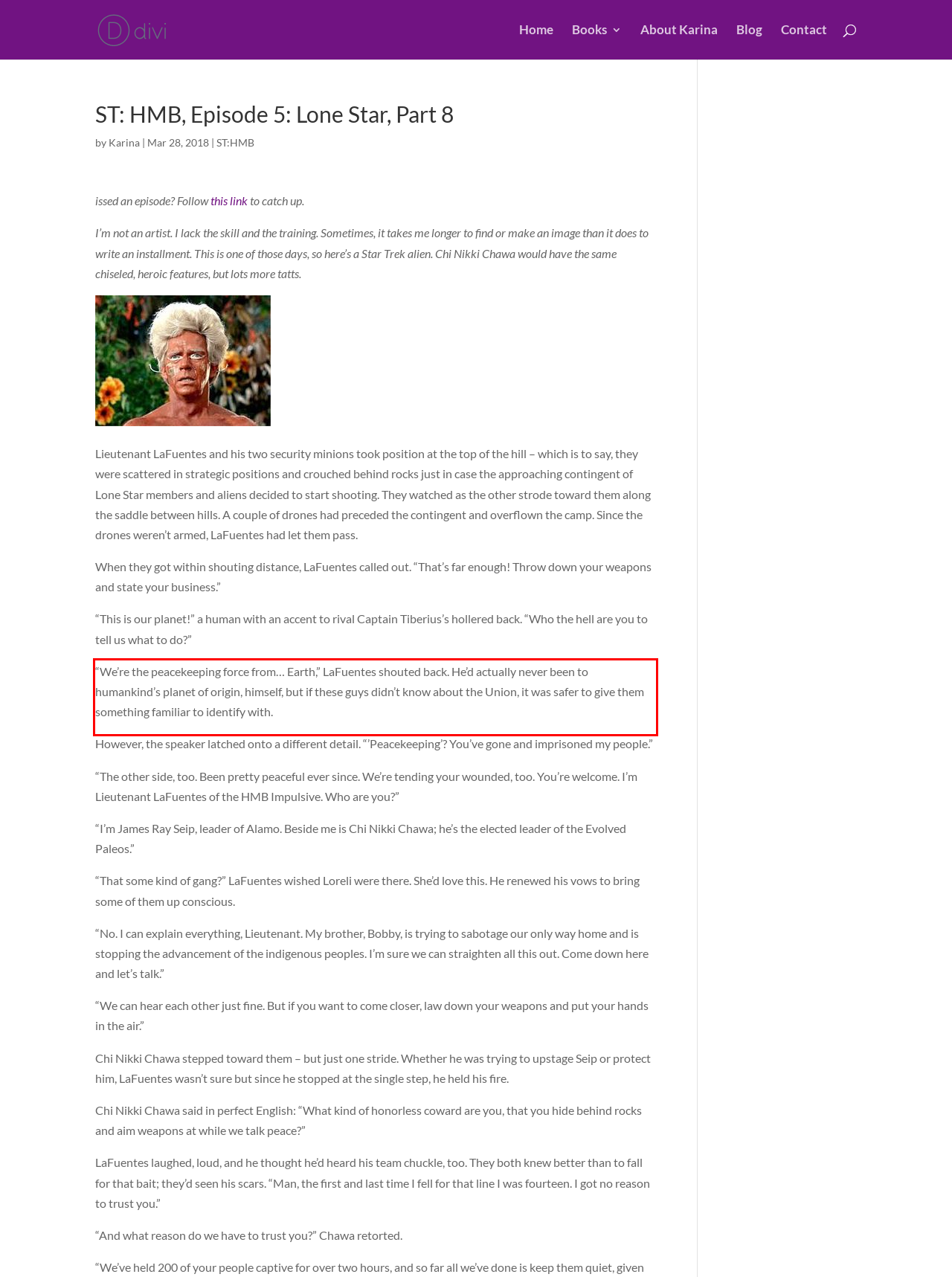Using the provided webpage screenshot, identify and read the text within the red rectangle bounding box.

“We’re the peacekeeping force from… Earth,” LaFuentes shouted back. He’d actually never been to humankind’s planet of origin, himself, but if these guys didn’t know about the Union, it was safer to give them something familiar to identify with.